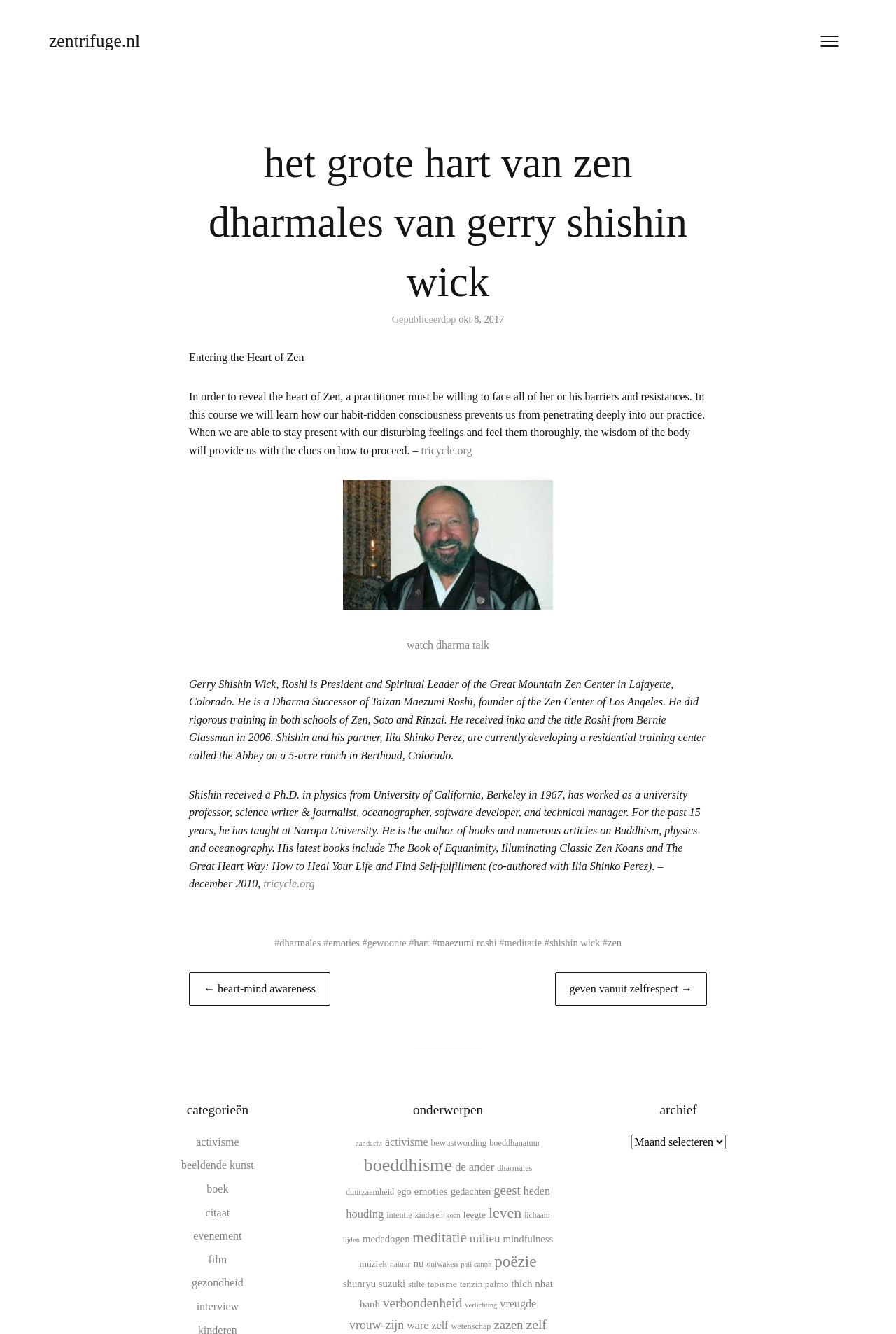Pinpoint the bounding box coordinates of the clickable element needed to complete the instruction: "Read the article 'het grote hart van zen dharmales van gerry shishin wick'". The coordinates should be provided as four float numbers between 0 and 1: [left, top, right, bottom].

[0.211, 0.1, 0.789, 0.234]